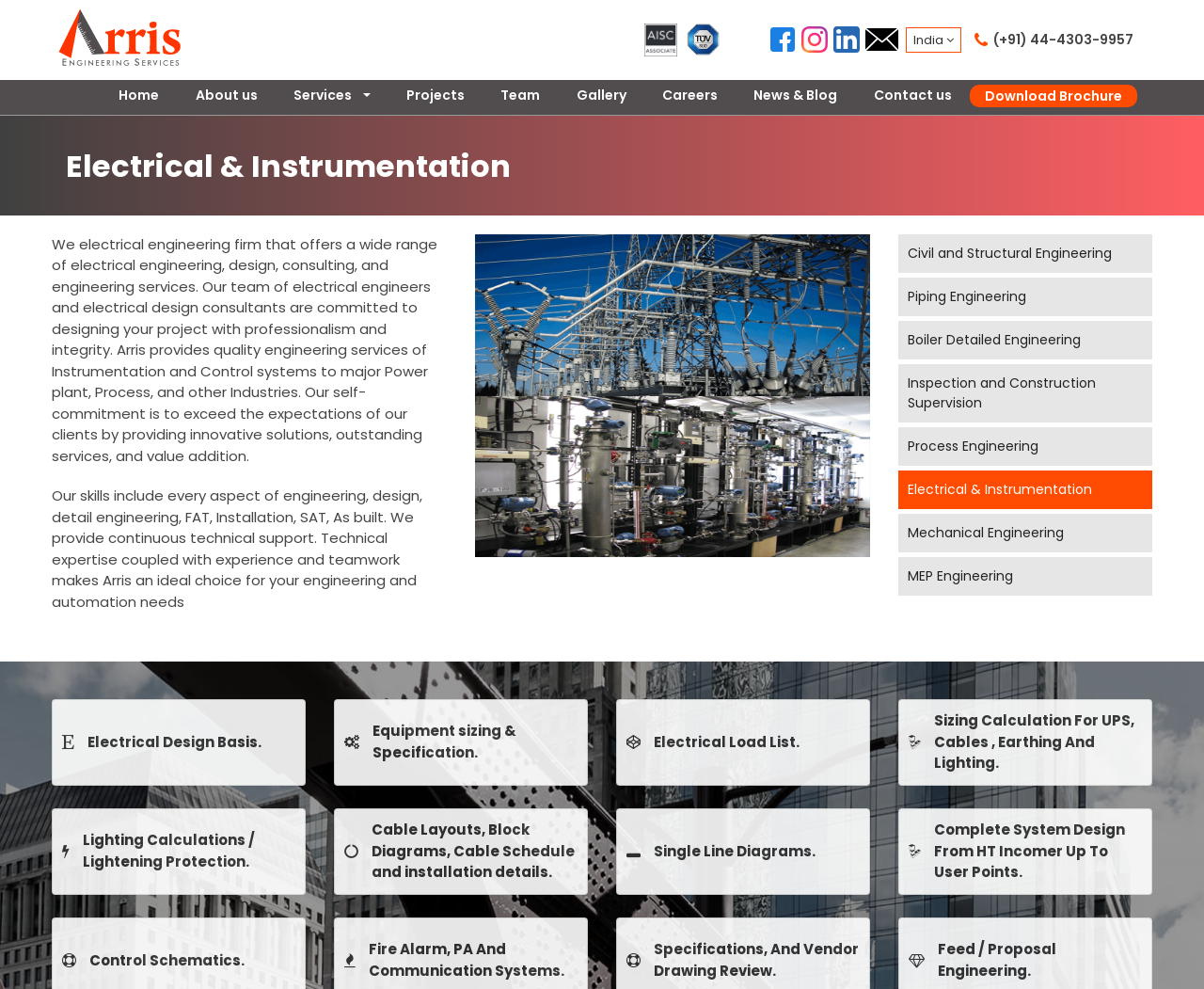Find the bounding box coordinates of the clickable region needed to perform the following instruction: "Check the Electrical & Instrumentation link". The coordinates should be provided as four float numbers between 0 and 1, i.e., [left, top, right, bottom].

[0.746, 0.476, 0.957, 0.515]